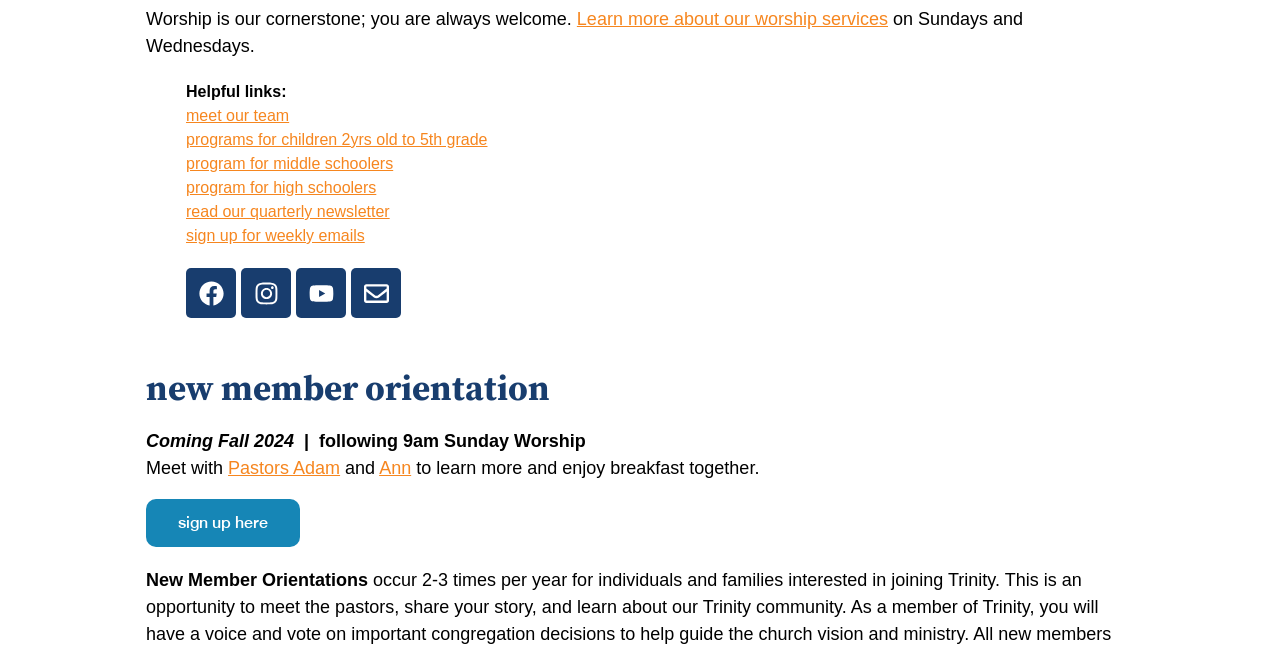Can you identify the bounding box coordinates of the clickable region needed to carry out this instruction: 'Meet our team'? The coordinates should be four float numbers within the range of 0 to 1, stated as [left, top, right, bottom].

[0.145, 0.164, 0.226, 0.19]